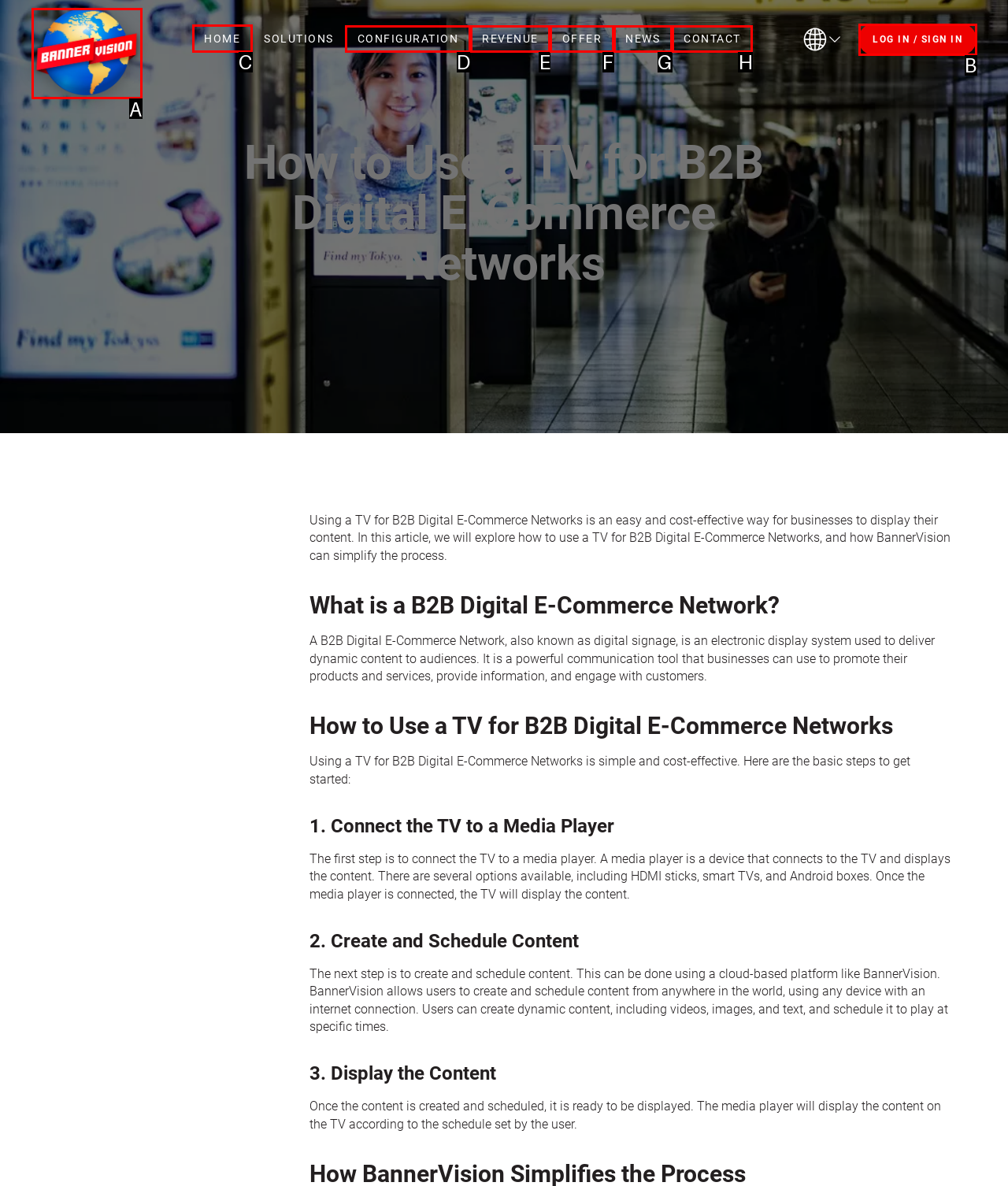Choose the correct UI element to click for this task: Click on HOME Answer using the letter from the given choices.

C